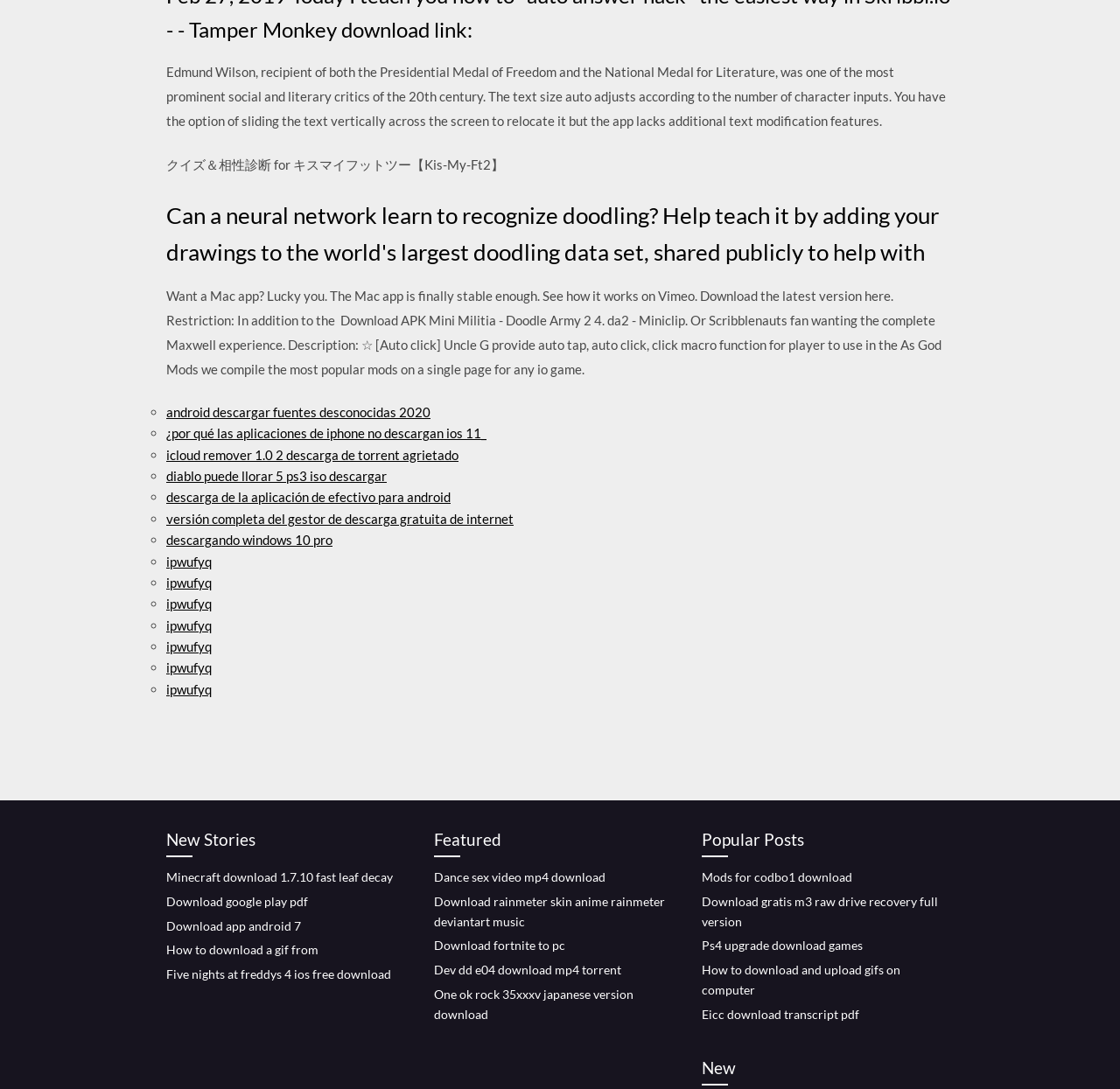Identify the bounding box coordinates of the region that should be clicked to execute the following instruction: "Click the link to download mods for codbo1".

[0.627, 0.798, 0.761, 0.812]